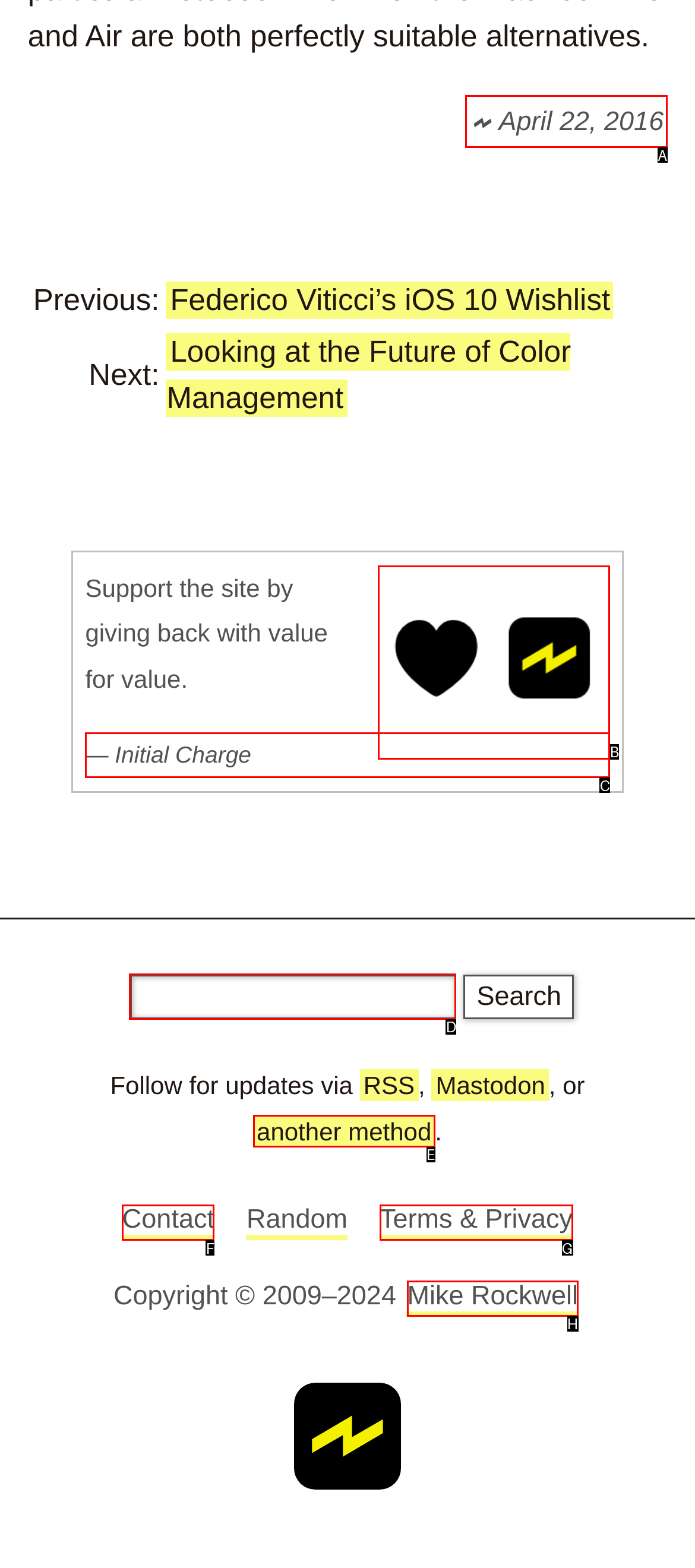Tell me which one HTML element I should click to complete the following task: Search for something Answer with the option's letter from the given choices directly.

D